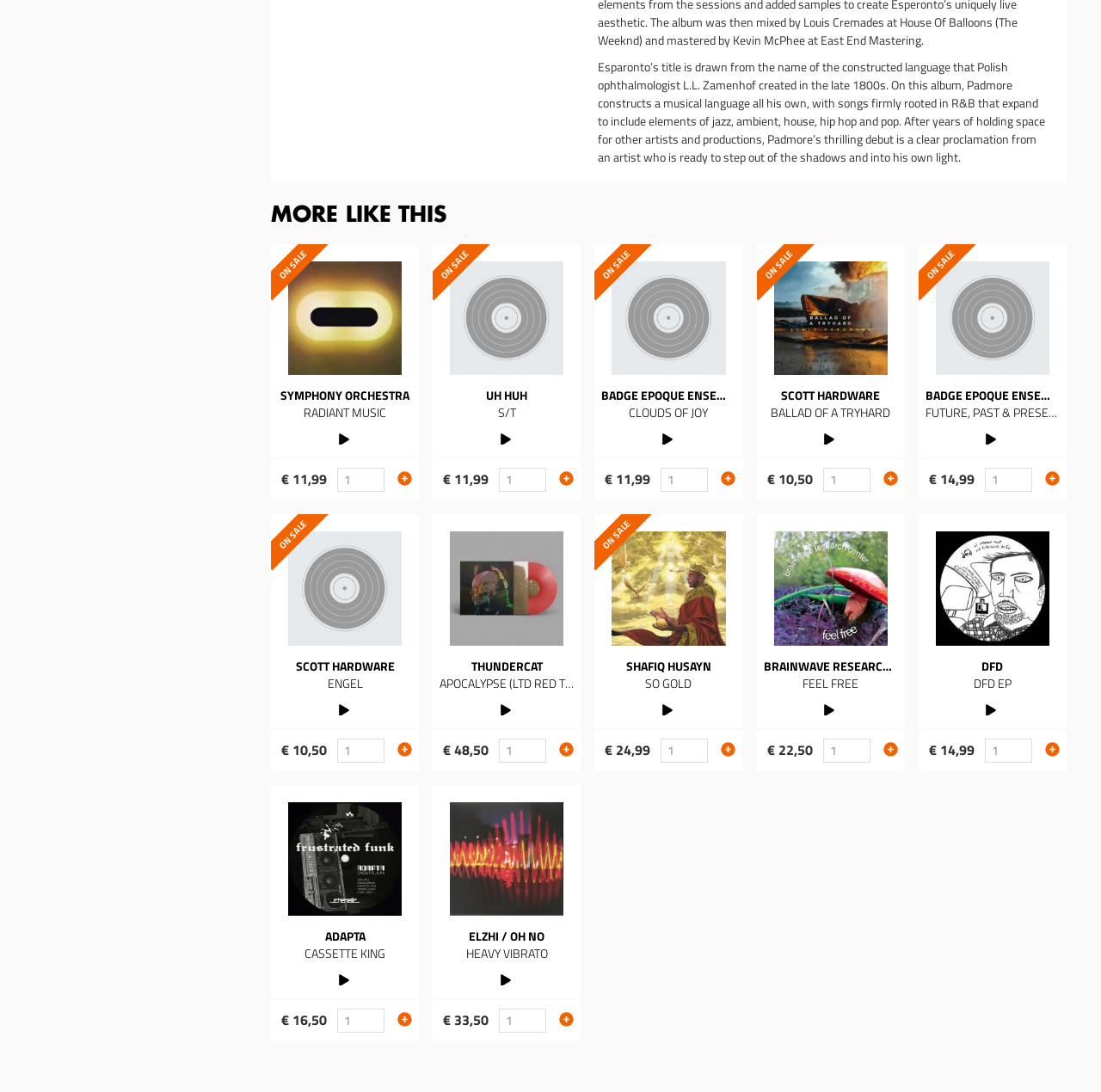Use a single word or phrase to answer the question: 
What is the price of the 'Esparonto' album?

€11,99